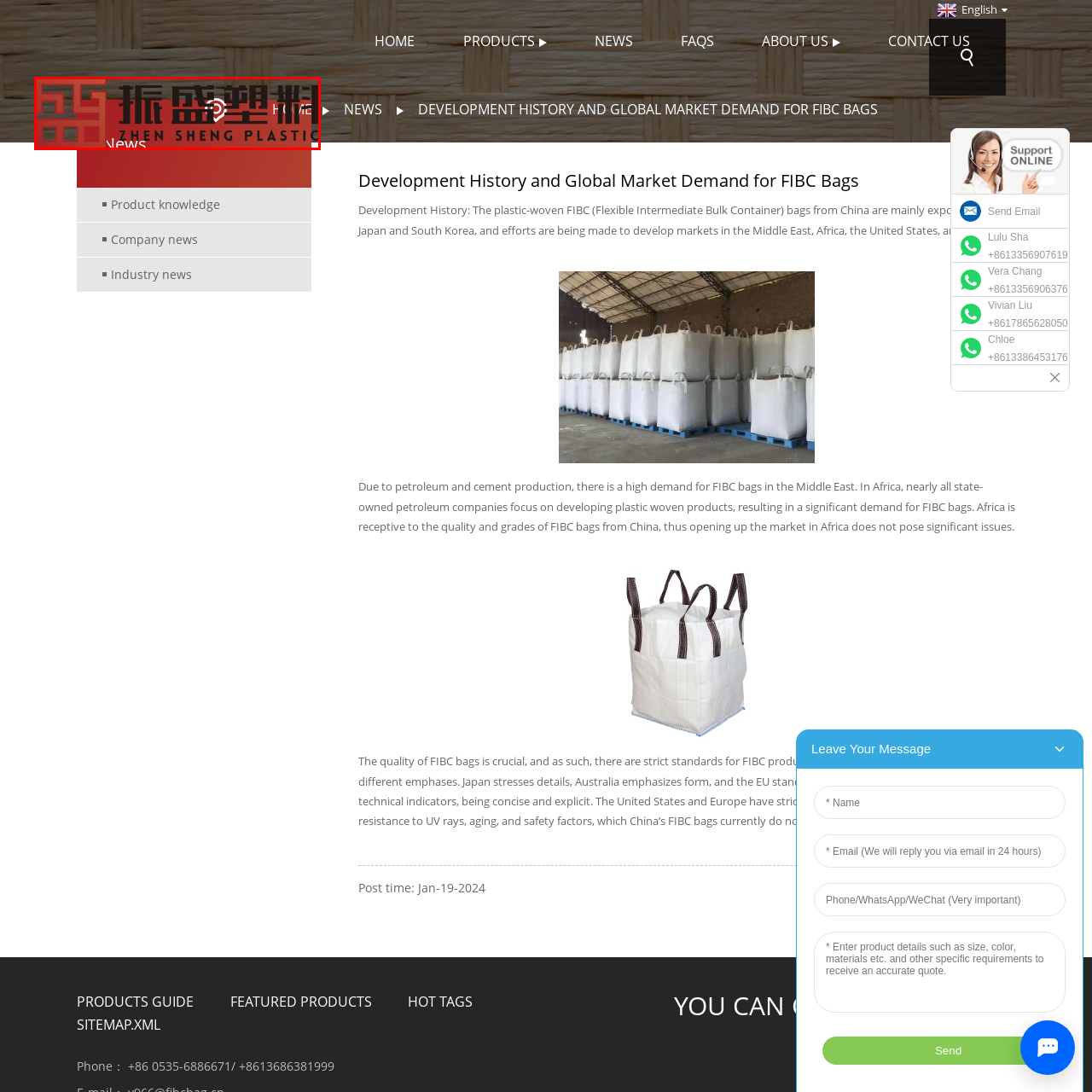Give a comprehensive caption for the image marked by the red rectangle.

The image displays the logo of Zhen Sheng Plastic, featured prominently at the top of the webpage. The logo incorporates bold, stylized text in a combination of red and black, emphasizing the brand's identity. The design is modern and visually striking, reflecting the company's focus on quality in the production of FIBC (Flexible Intermediate Bulk Container) bags. Additionally, the word "News" is included, indicating the section of the website dedicated to updates and developments in the industry. This logo serves as a key visual element, reinforcing the company's brand presence in the global market.